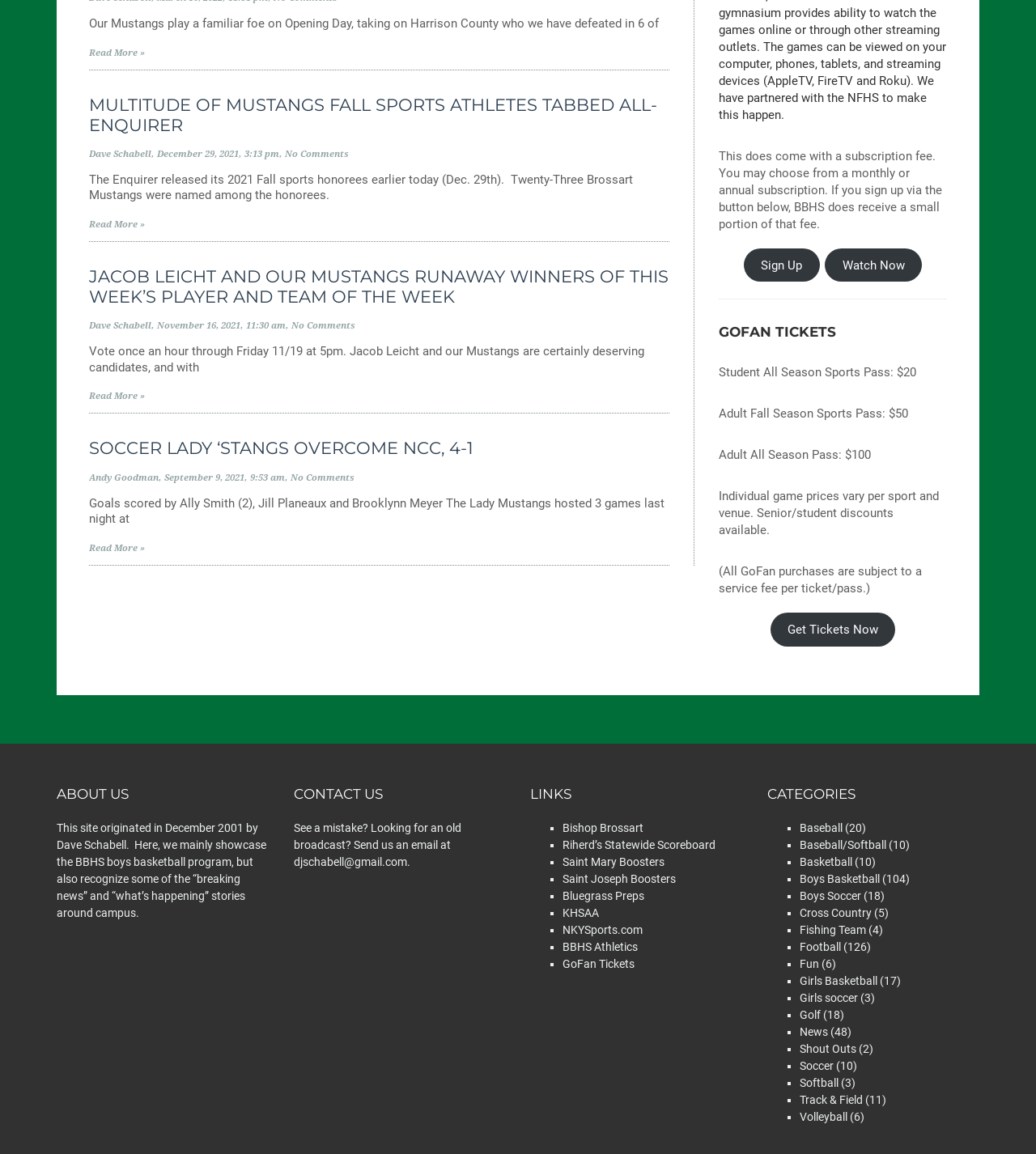Please respond to the question with a concise word or phrase:
What is the email address to contact for mistakes or old broadcasts?

djschabell@gmail.com